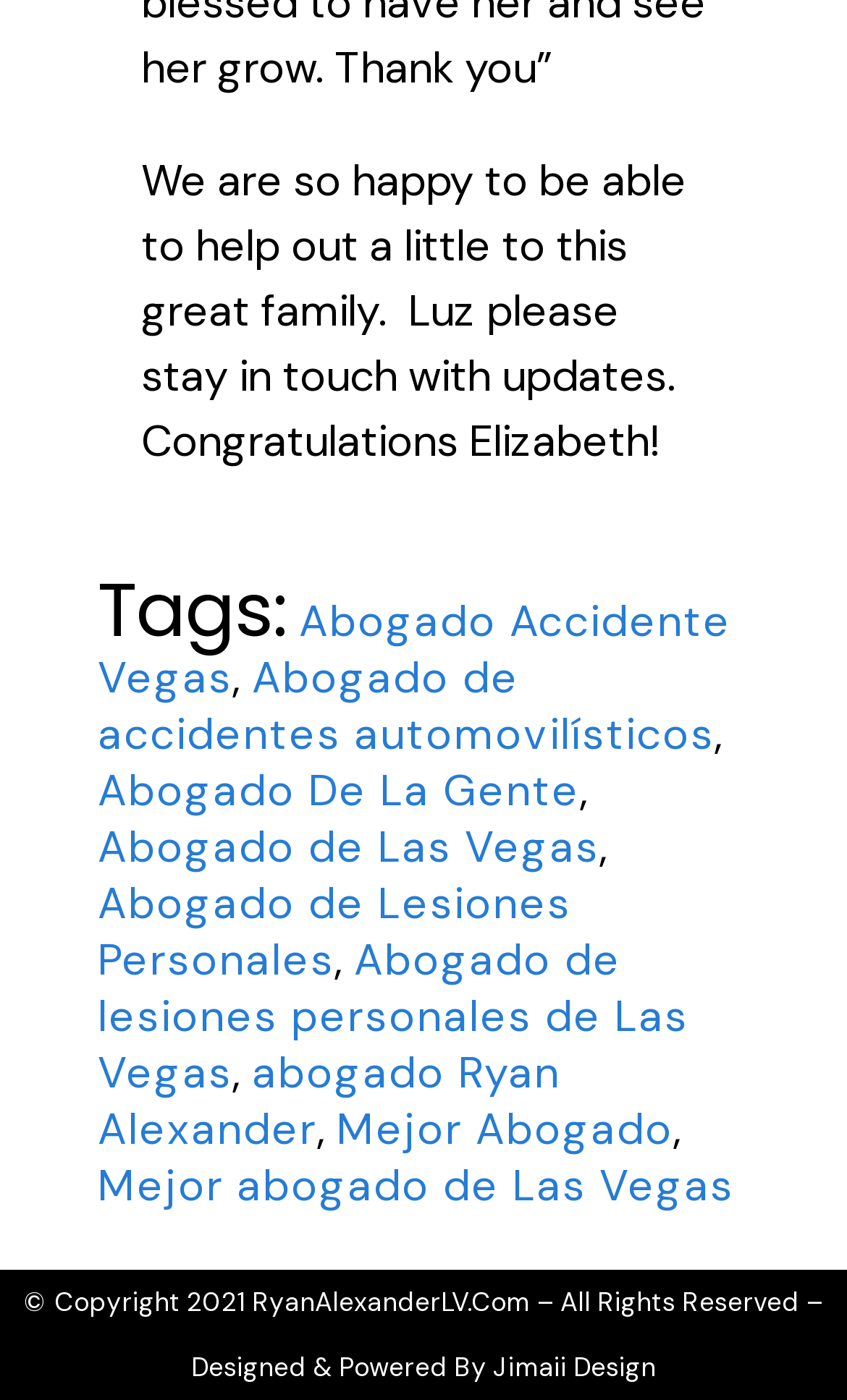Determine the bounding box coordinates of the area to click in order to meet this instruction: "Visit the website of 'Jimaii Design'".

[0.582, 0.964, 0.774, 0.989]